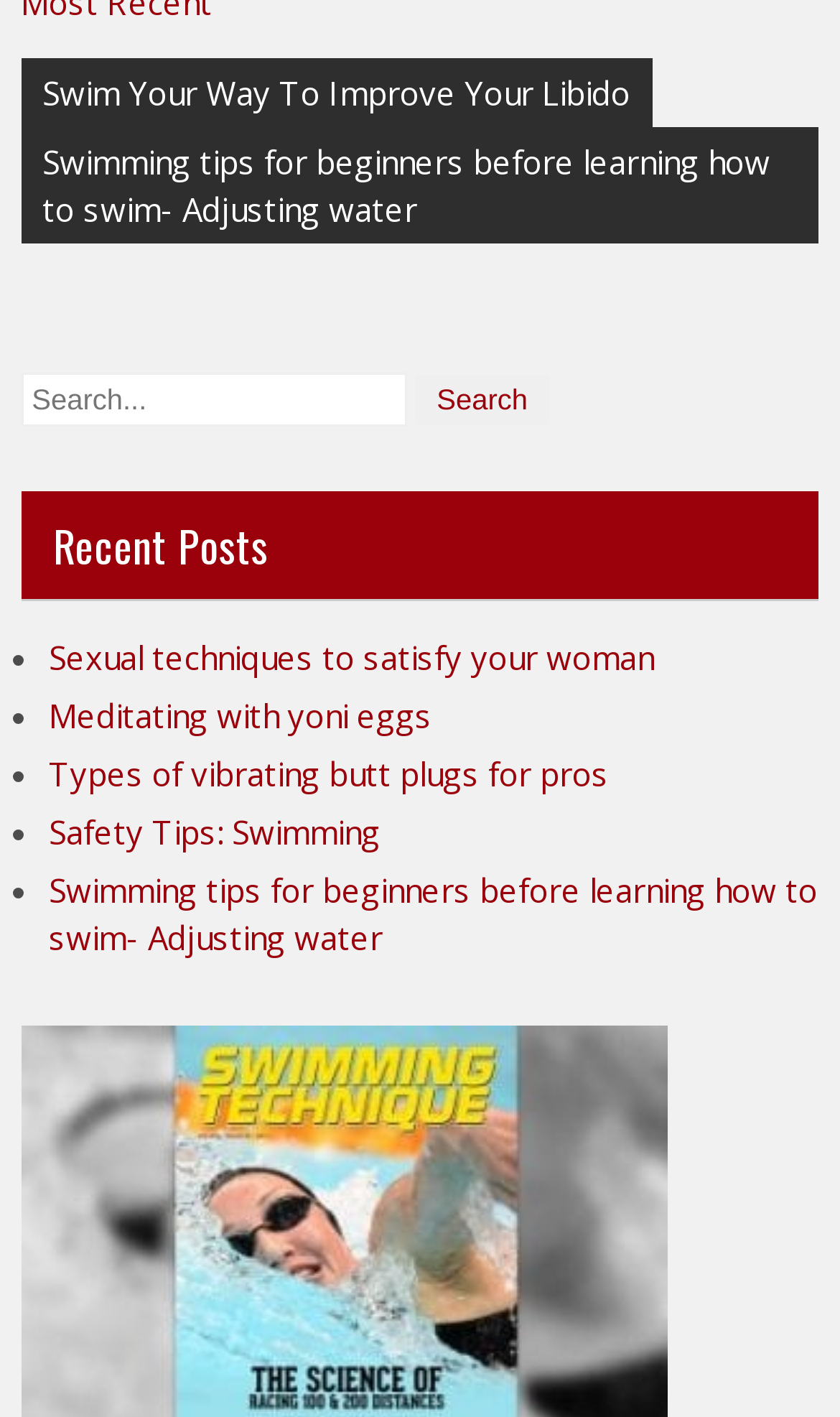How many links are there in the 'Recent Posts' section?
Refer to the image and provide a thorough answer to the question.

There are five links in the 'Recent Posts' section, each represented by a bullet point, and they are 'Sexual techniques to satisfy your woman', 'Meditating with yoni eggs', 'Types of vibrating butt plugs for pros', 'Safety Tips: Swimming', and 'Swimming tips for beginners before learning how to swim- Adjusting water'.